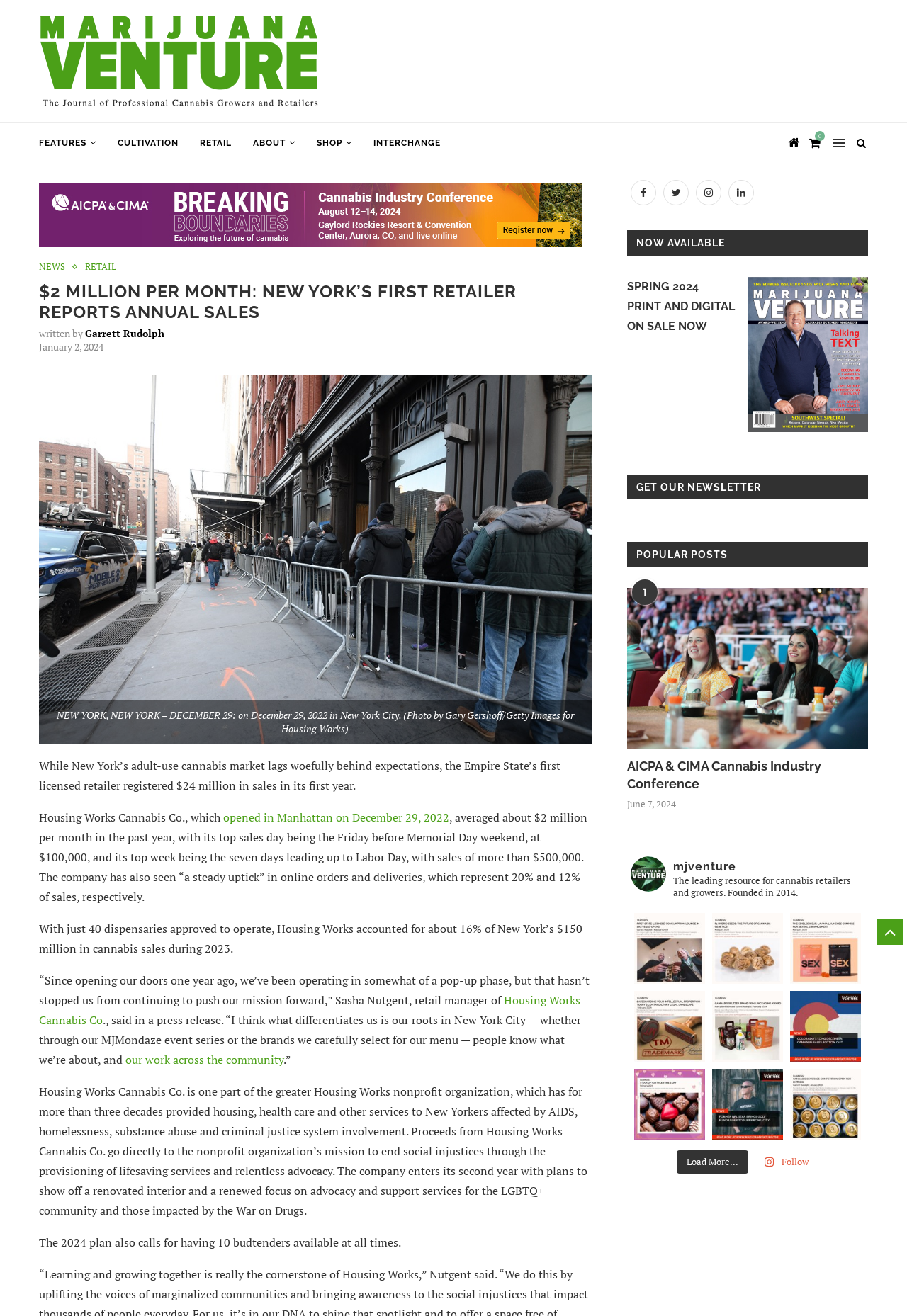Given the description of a UI element: "Lavinia unveils groundbreaking cannabis-infused gu", identify the bounding box coordinates of the matching element in the webpage screenshot.

[0.871, 0.694, 0.949, 0.748]